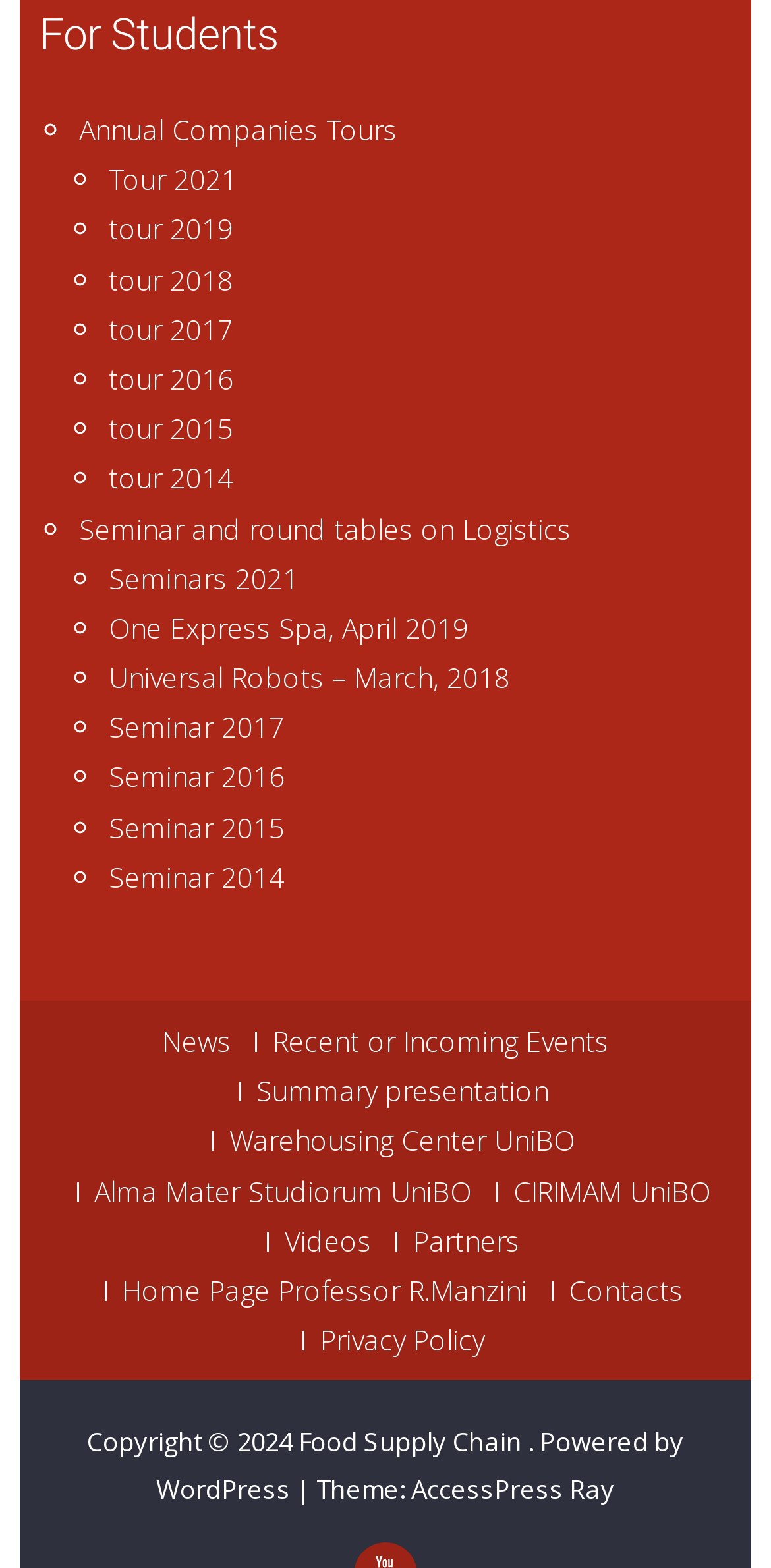Give a one-word or short phrase answer to this question: 
What is the name of the university?

Alma Mater Studiorum UniBO